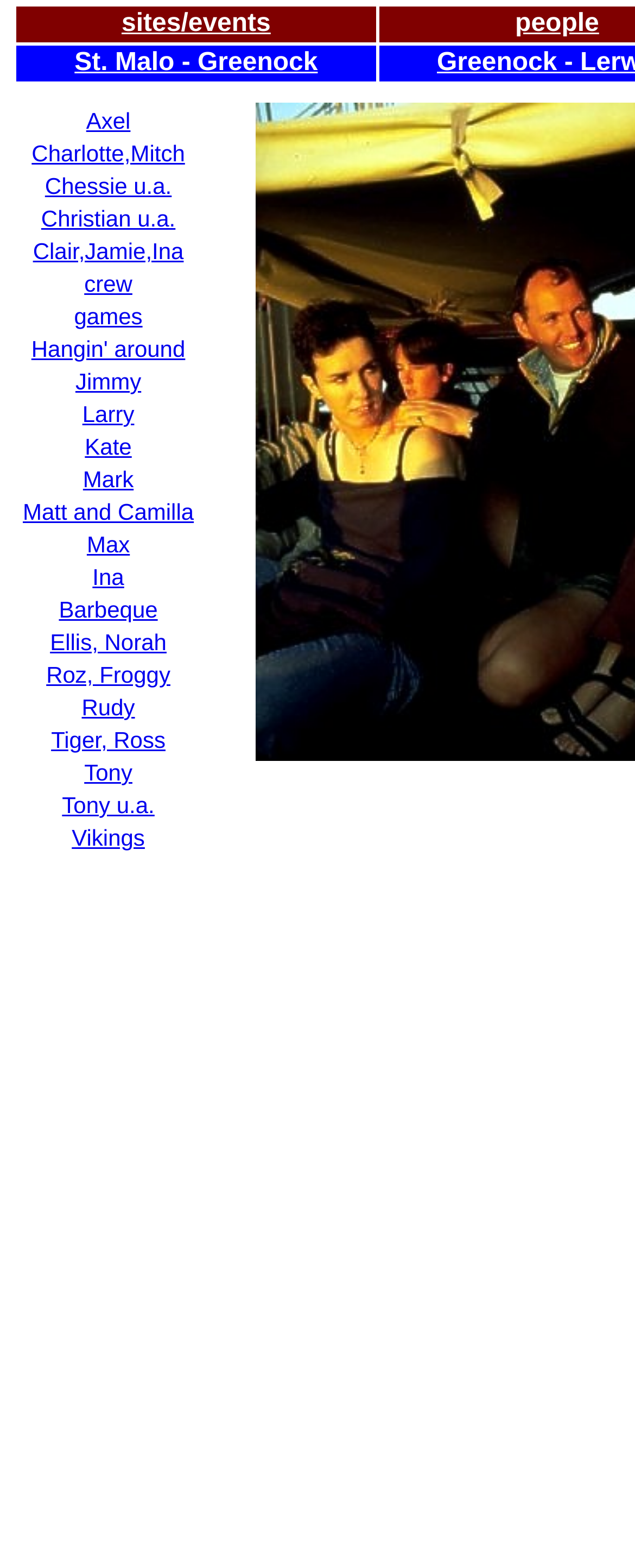Locate the bounding box coordinates of the clickable area needed to fulfill the instruction: "visit Larry's page".

[0.13, 0.256, 0.211, 0.272]